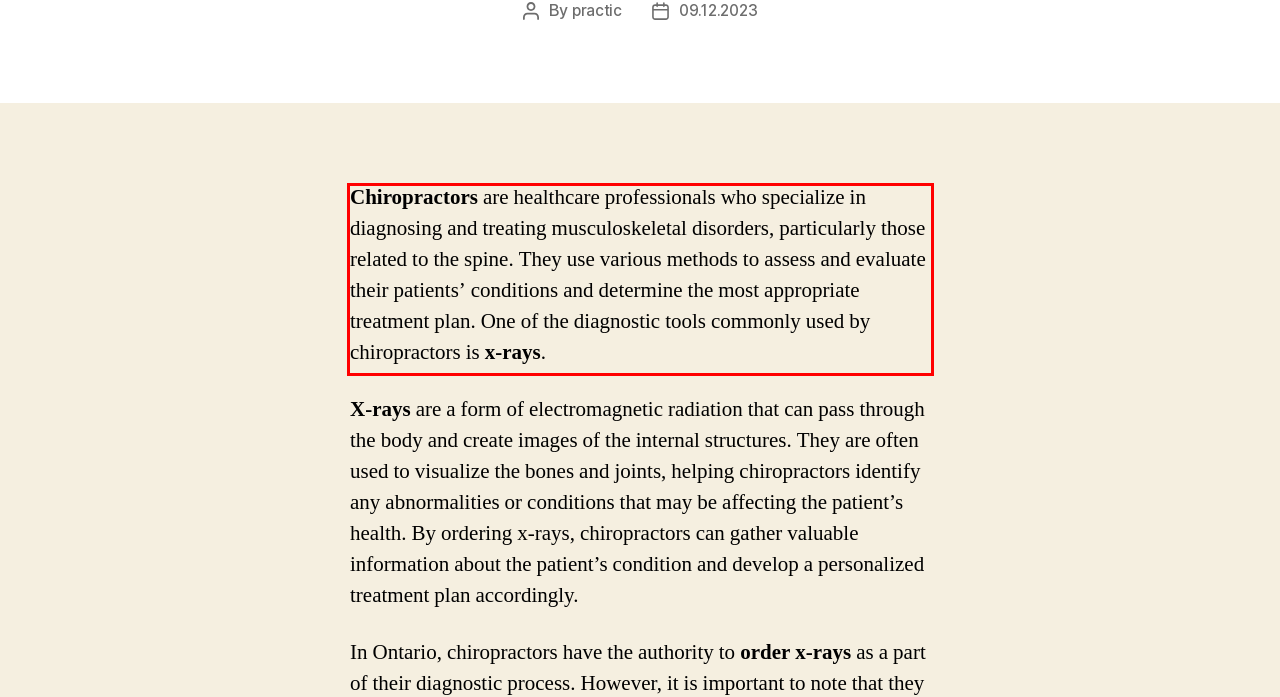Please identify the text within the red rectangular bounding box in the provided webpage screenshot.

Chiropractors are healthcare professionals who specialize in diagnosing and treating musculoskeletal disorders, particularly those related to the spine. They use various methods to assess and evaluate their patients’ conditions and determine the most appropriate treatment plan. One of the diagnostic tools commonly used by chiropractors is x-rays.